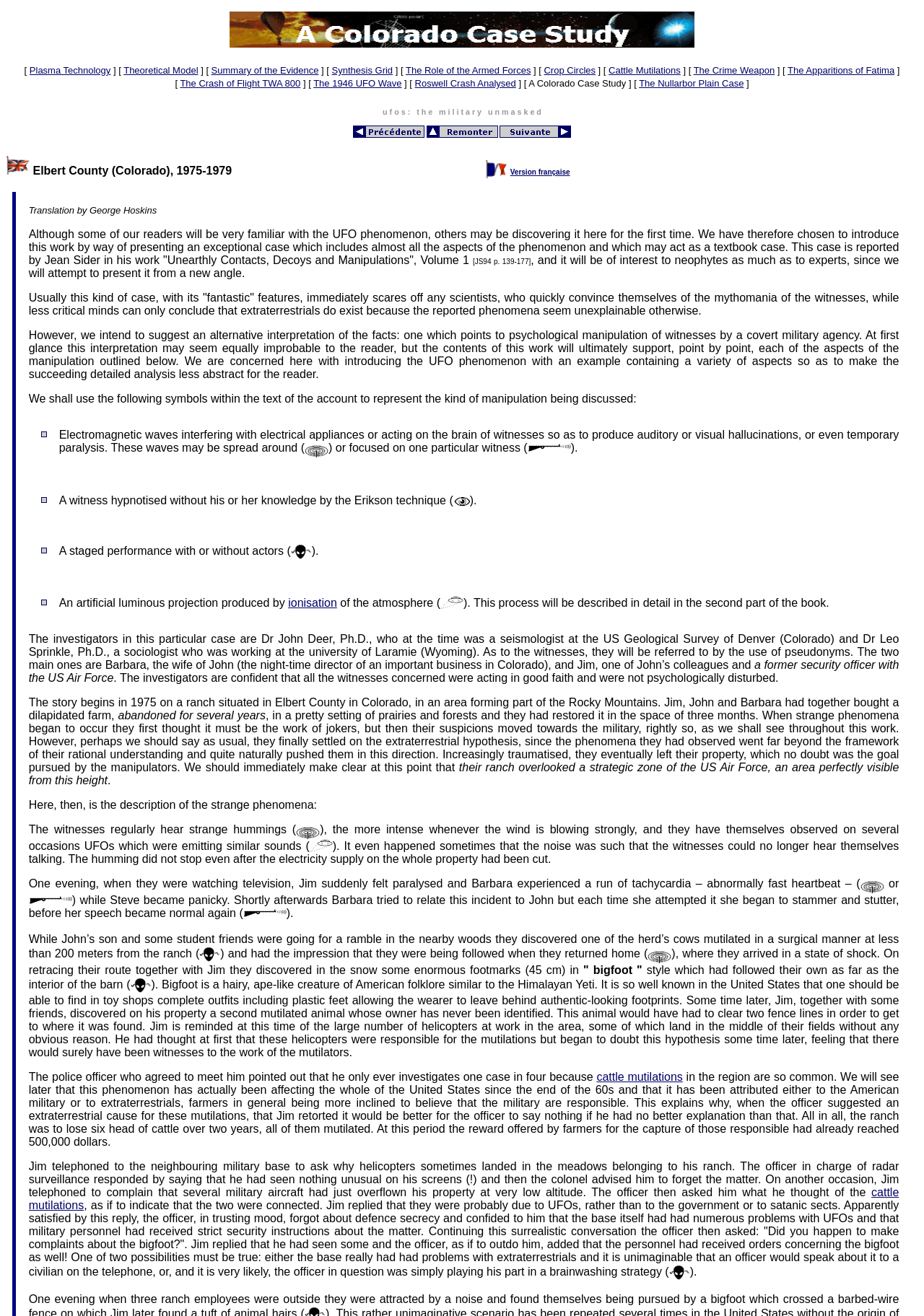Please provide the bounding box coordinates for the element that needs to be clicked to perform the following instruction: "Click on the link 'Plasma Technology'". The coordinates should be given as four float numbers between 0 and 1, i.e., [left, top, right, bottom].

[0.032, 0.049, 0.12, 0.058]